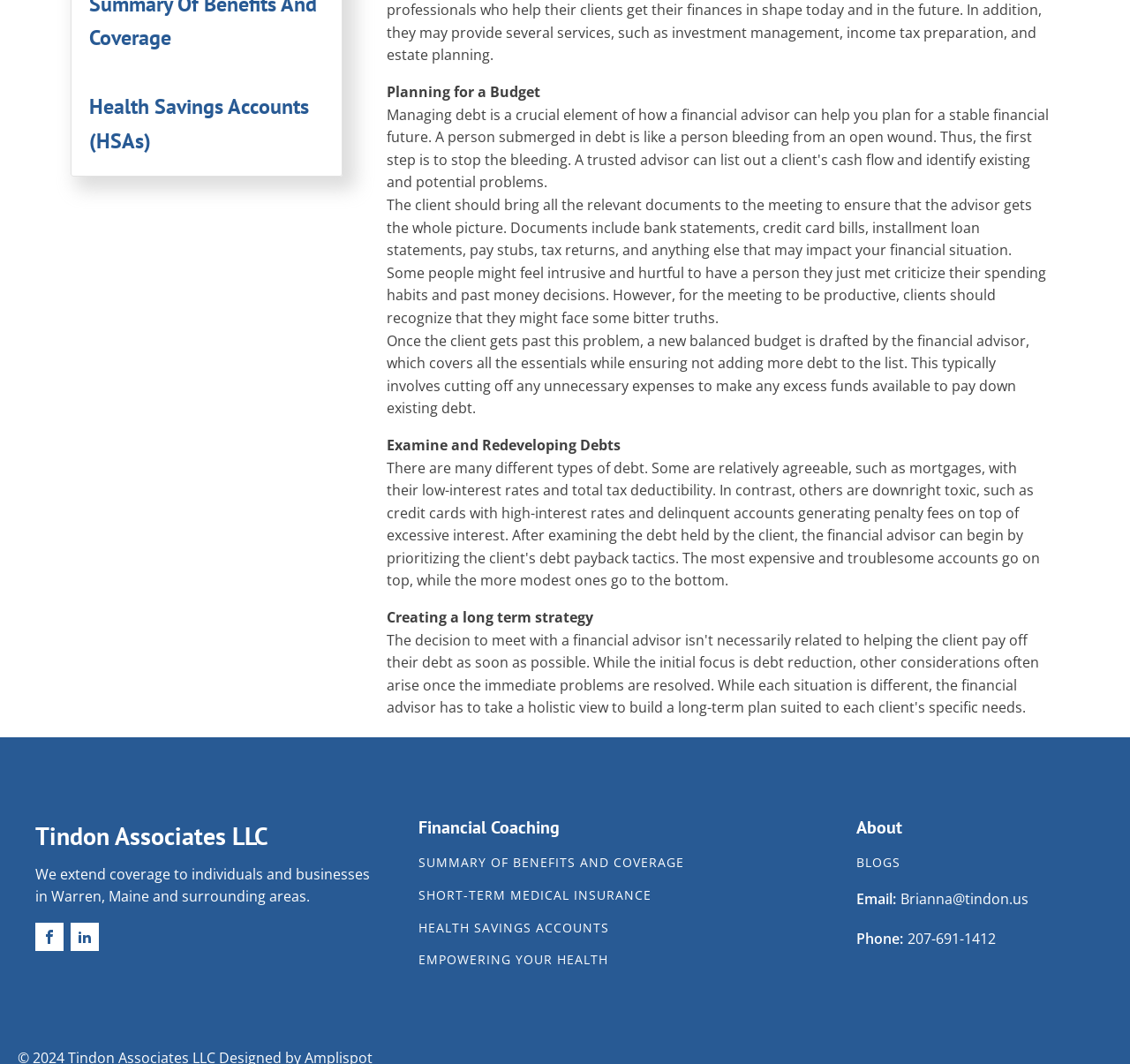Highlight the bounding box coordinates of the region I should click on to meet the following instruction: "Go back to top".

None